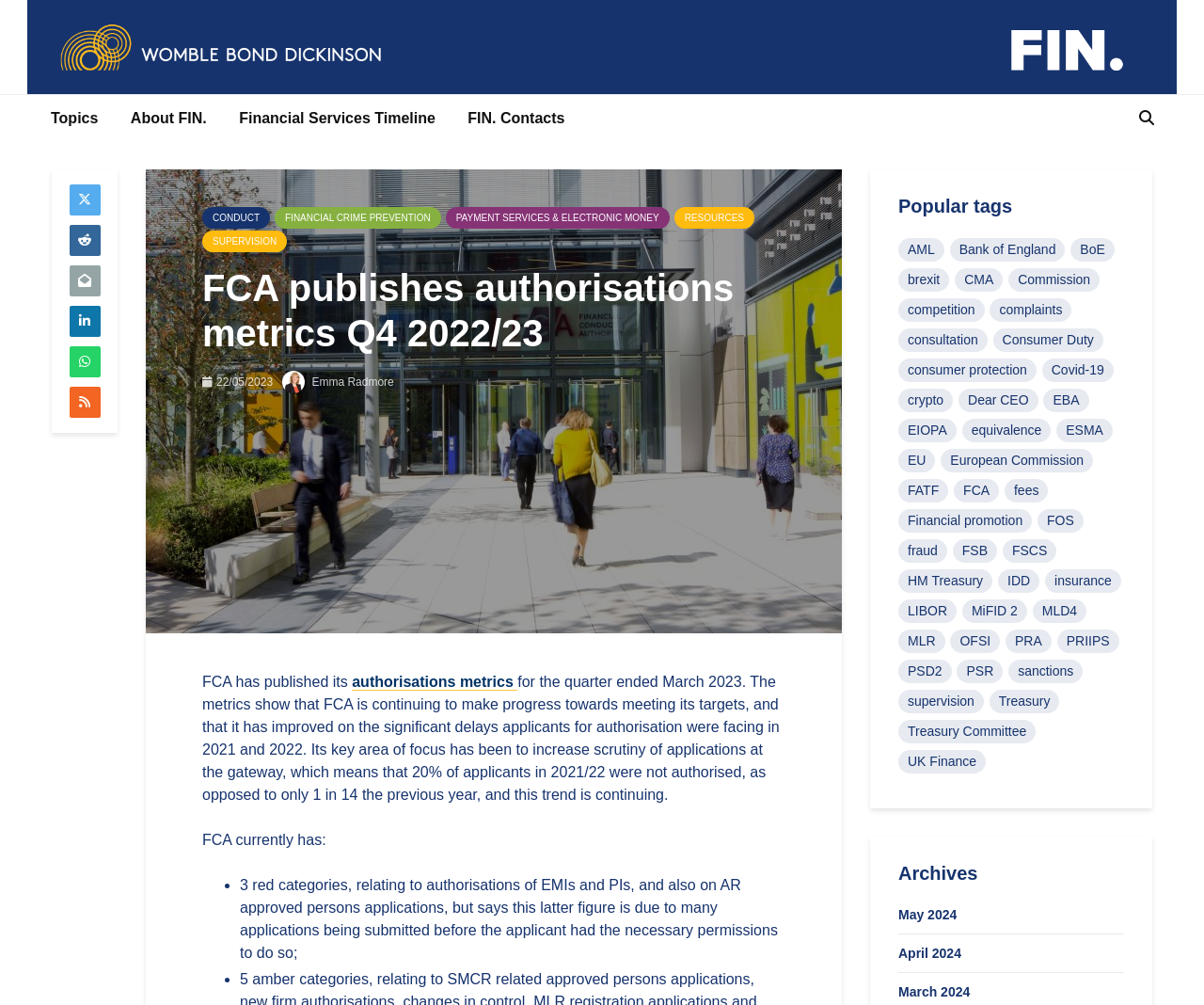What is the name of the person mentioned in the article? Look at the image and give a one-word or short phrase answer.

Emma Radmore